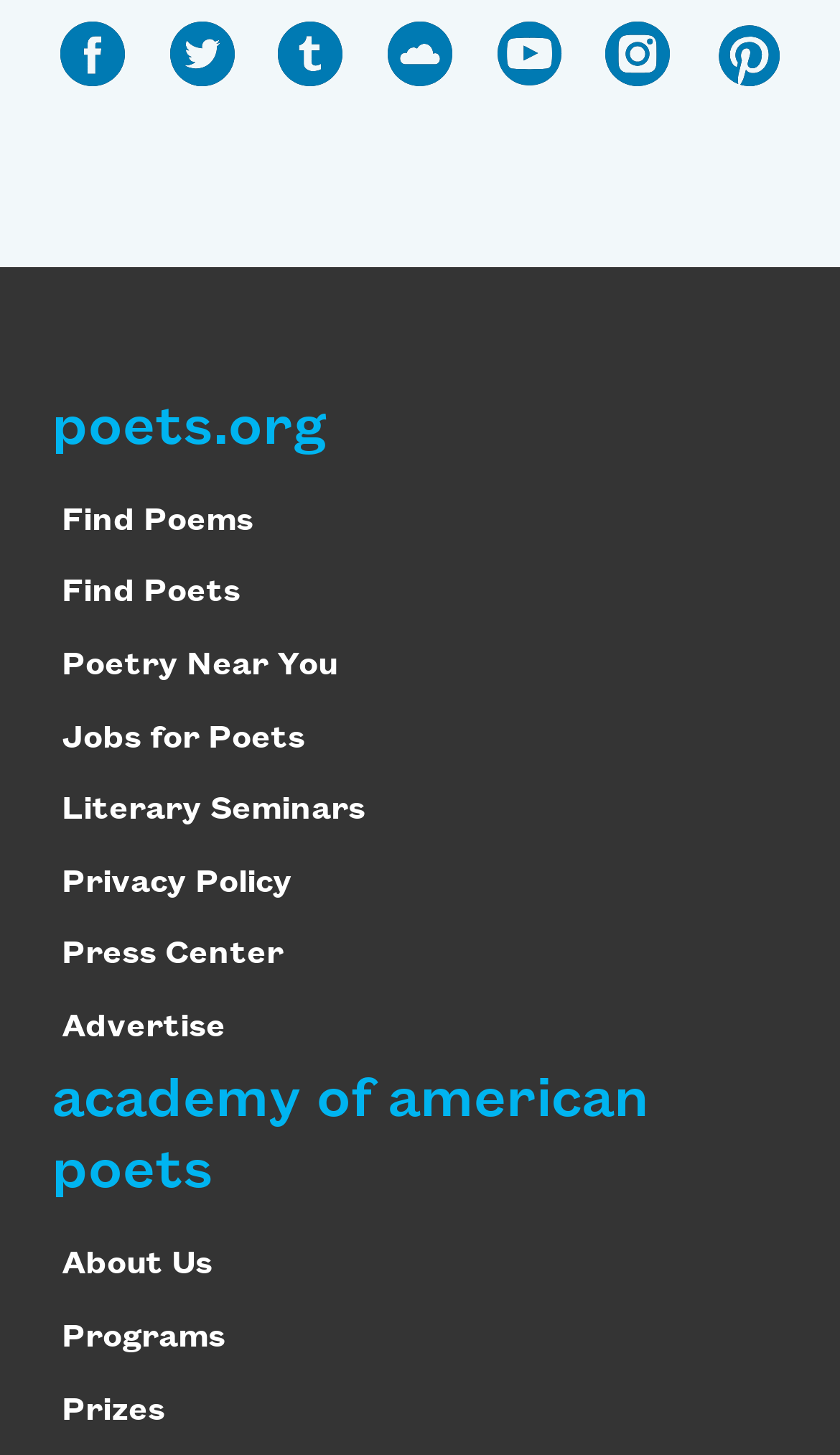Use a single word or phrase to answer the question: 
What is the first social media link?

Facebook